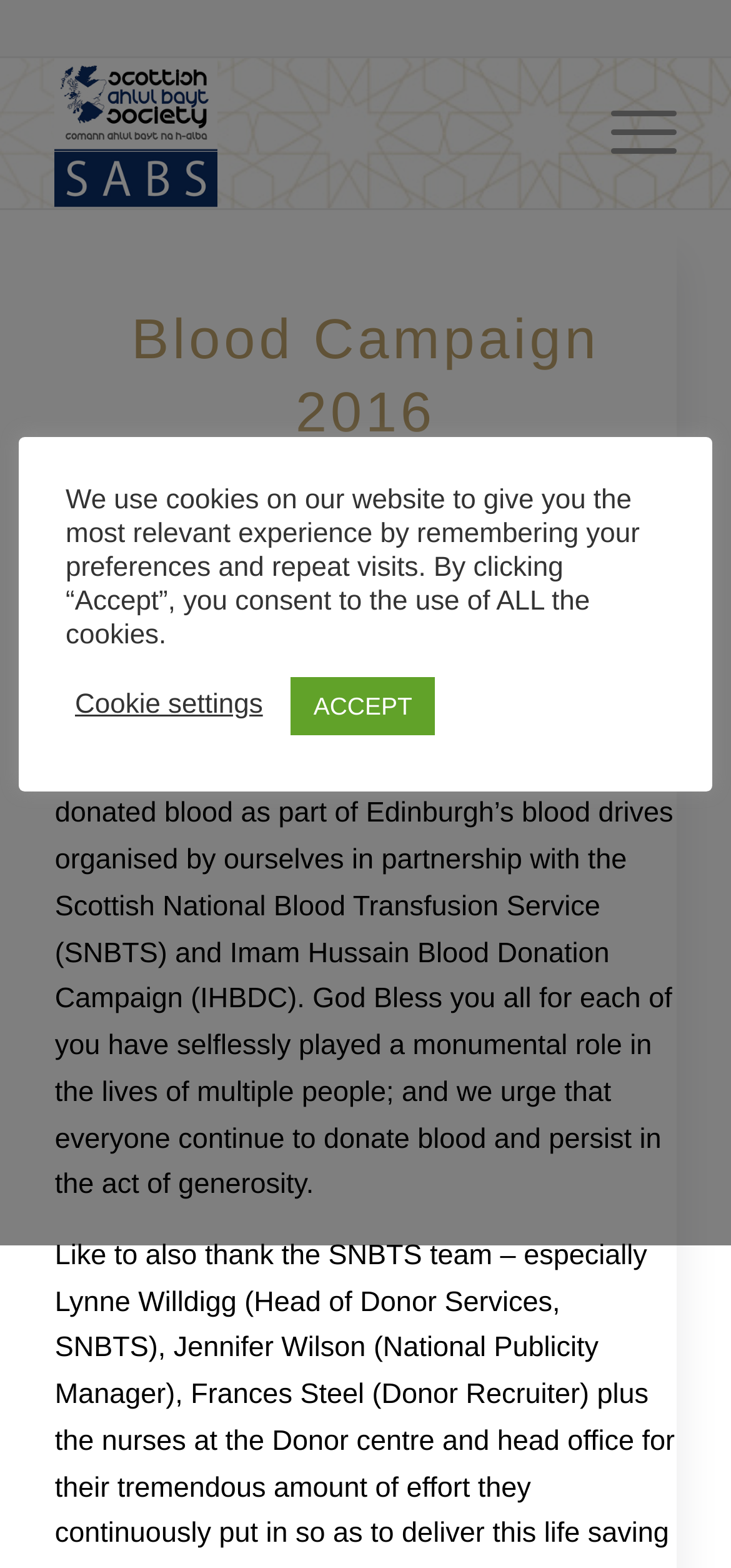Generate the title text from the webpage.

Blood Campaign 2016